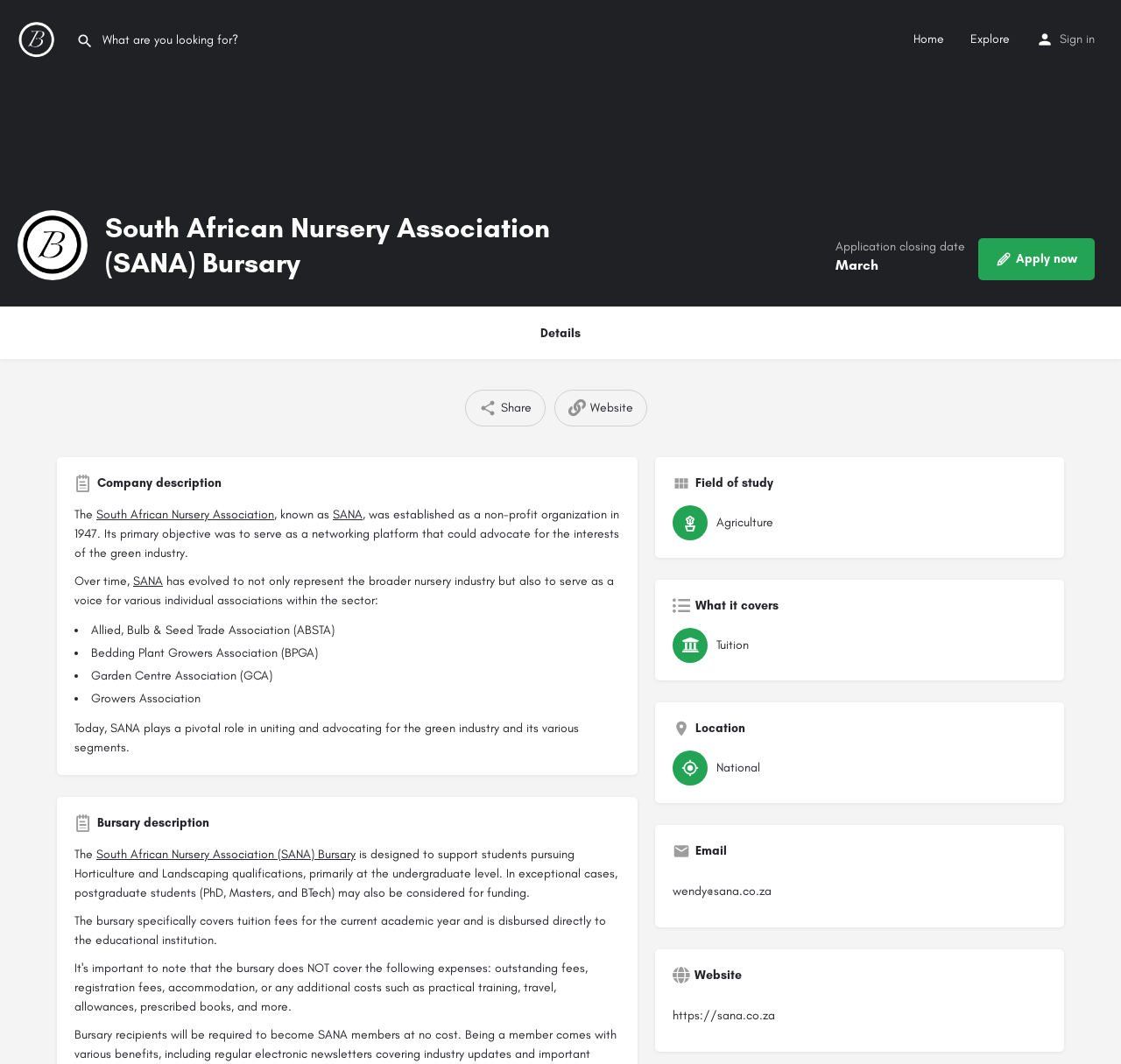By analyzing the image, answer the following question with a detailed response: What is the primary objective of the South African Nursery Association?

I read the company description section and found that the primary objective of SANA is to serve as a networking platform that could advocate for the interests of the green industry.